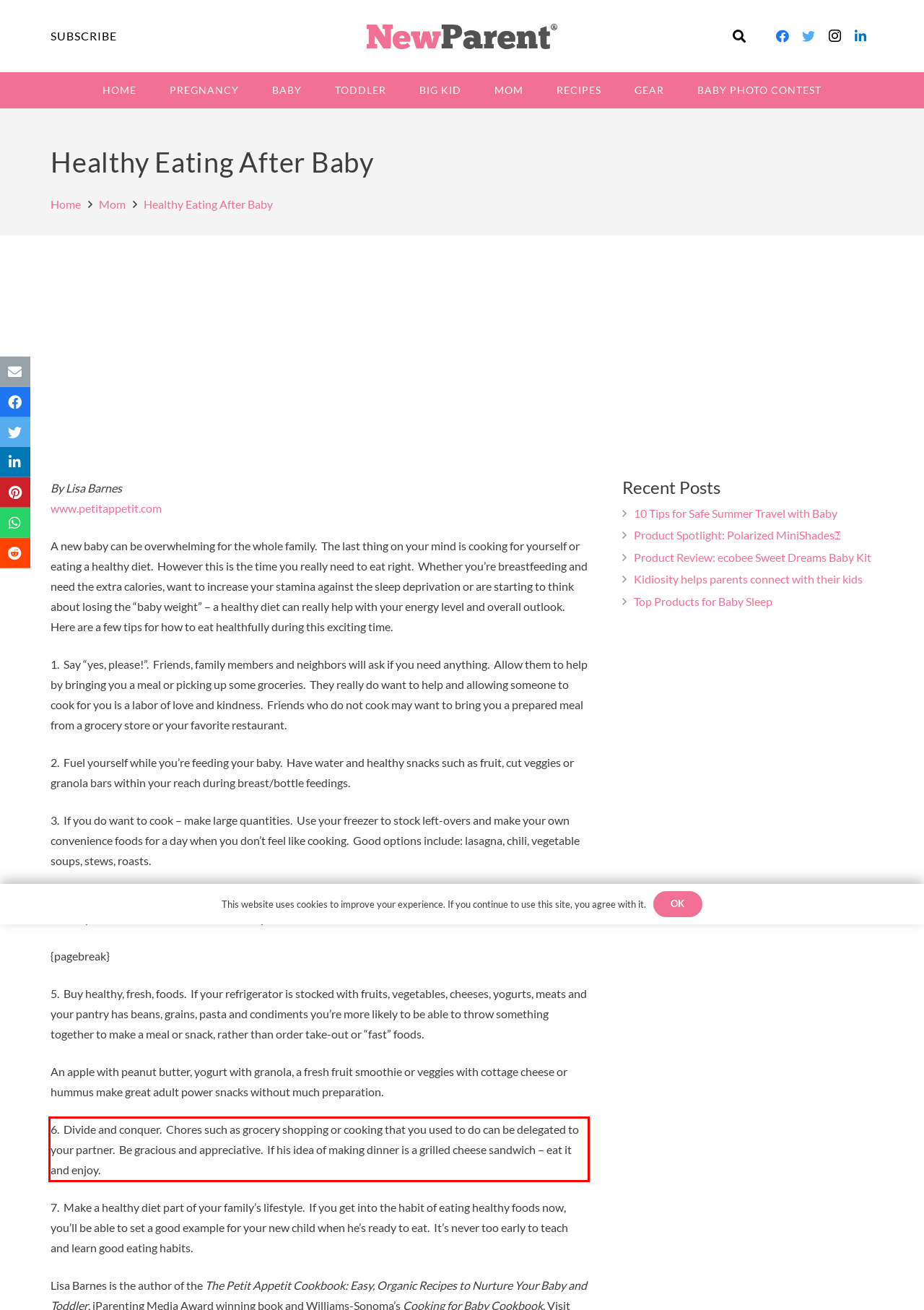You have a webpage screenshot with a red rectangle surrounding a UI element. Extract the text content from within this red bounding box.

6. Divide and conquer. Chores such as grocery shopping or cooking that you used to do can be delegated to your partner. Be gracious and appreciative. If his idea of making dinner is a grilled cheese sandwich – eat it and enjoy.